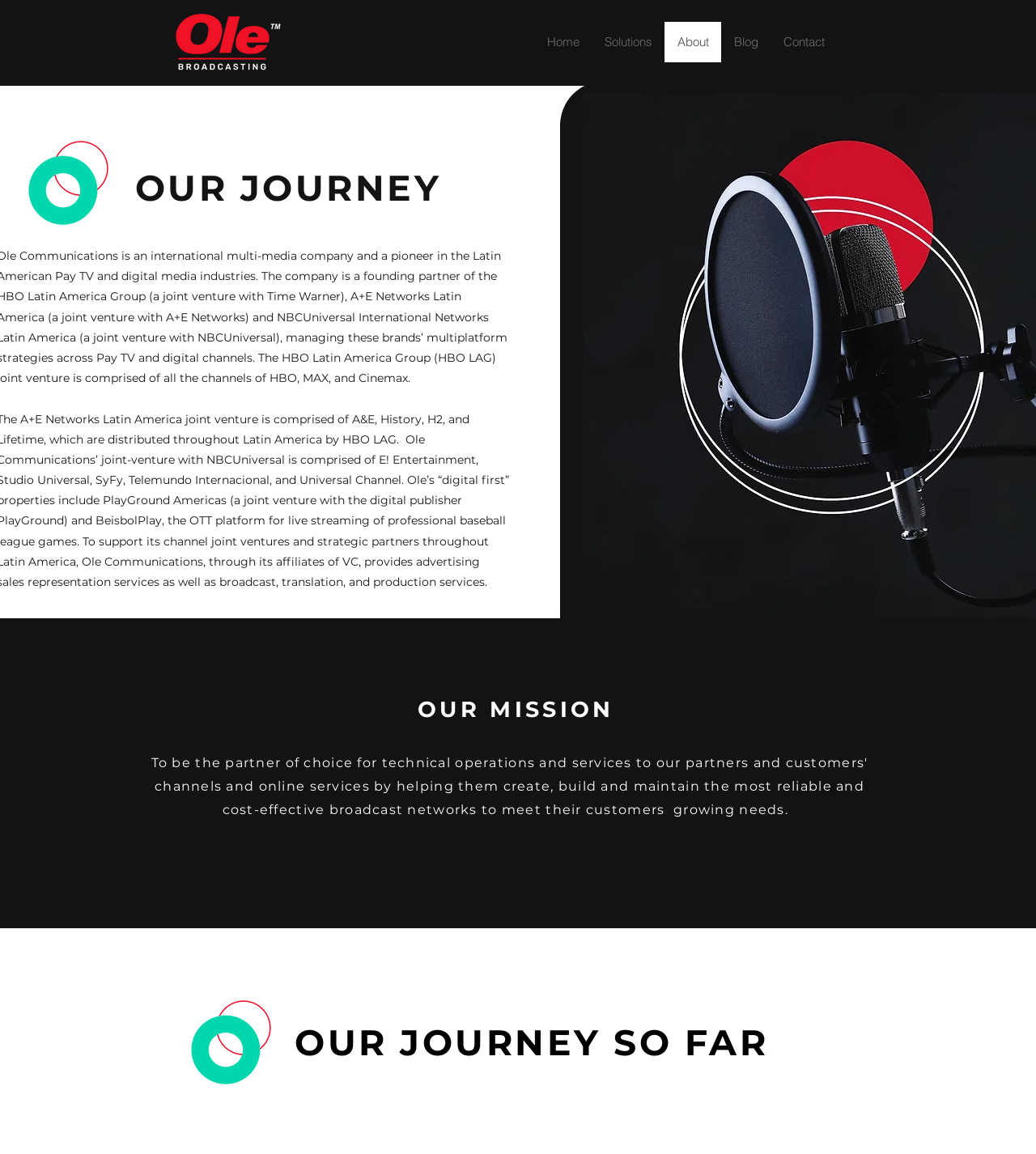What is the tone of the 'OUR JOURNEY SO FAR' section?
Provide a short answer using one word or a brief phrase based on the image.

Reflective